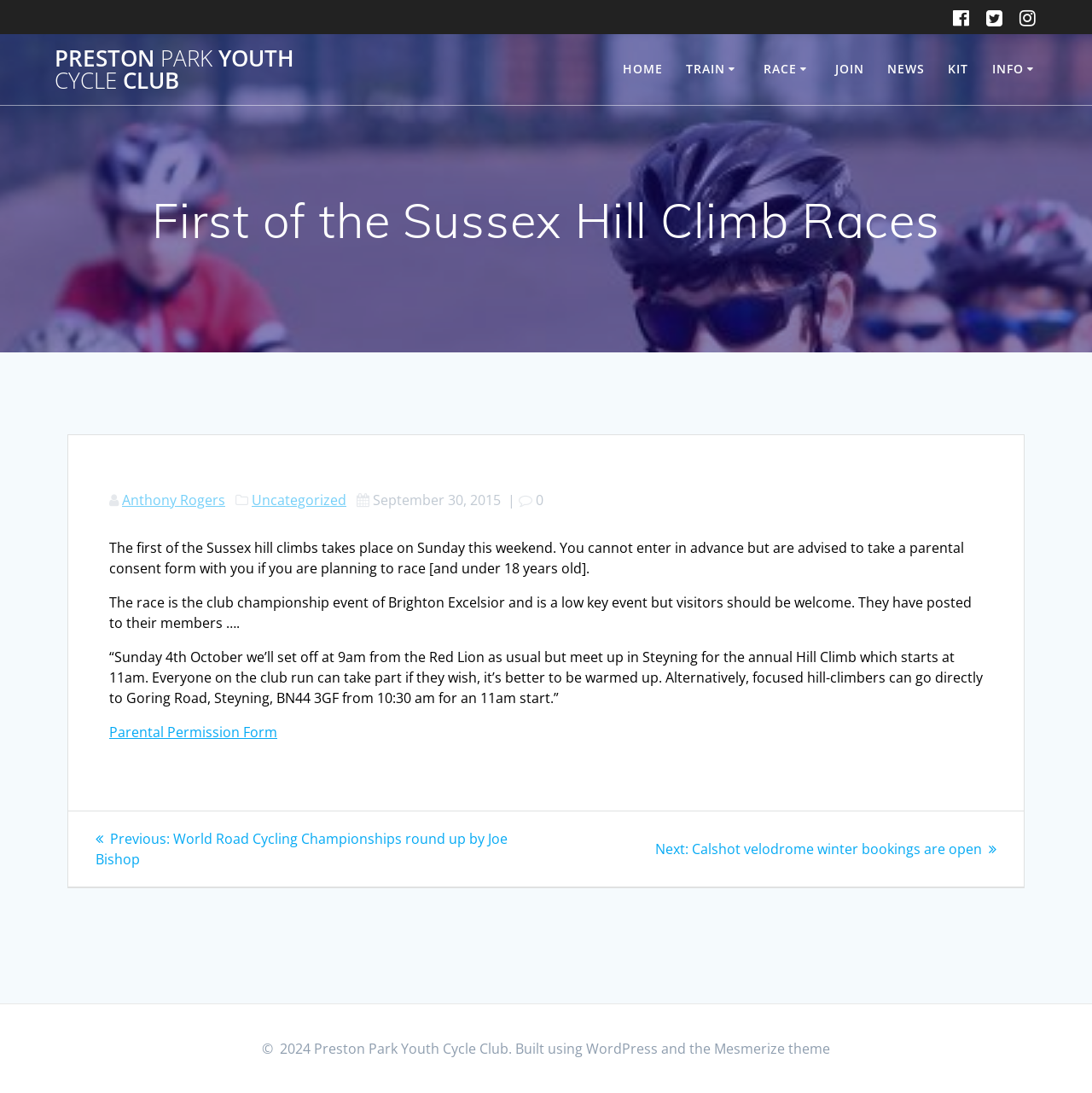What is required for participants under 18 years old?
Please give a detailed and elaborate explanation in response to the question.

I found the answer by reading the text on the webpage, which advises participants under 18 years old to bring a parental consent form with them.